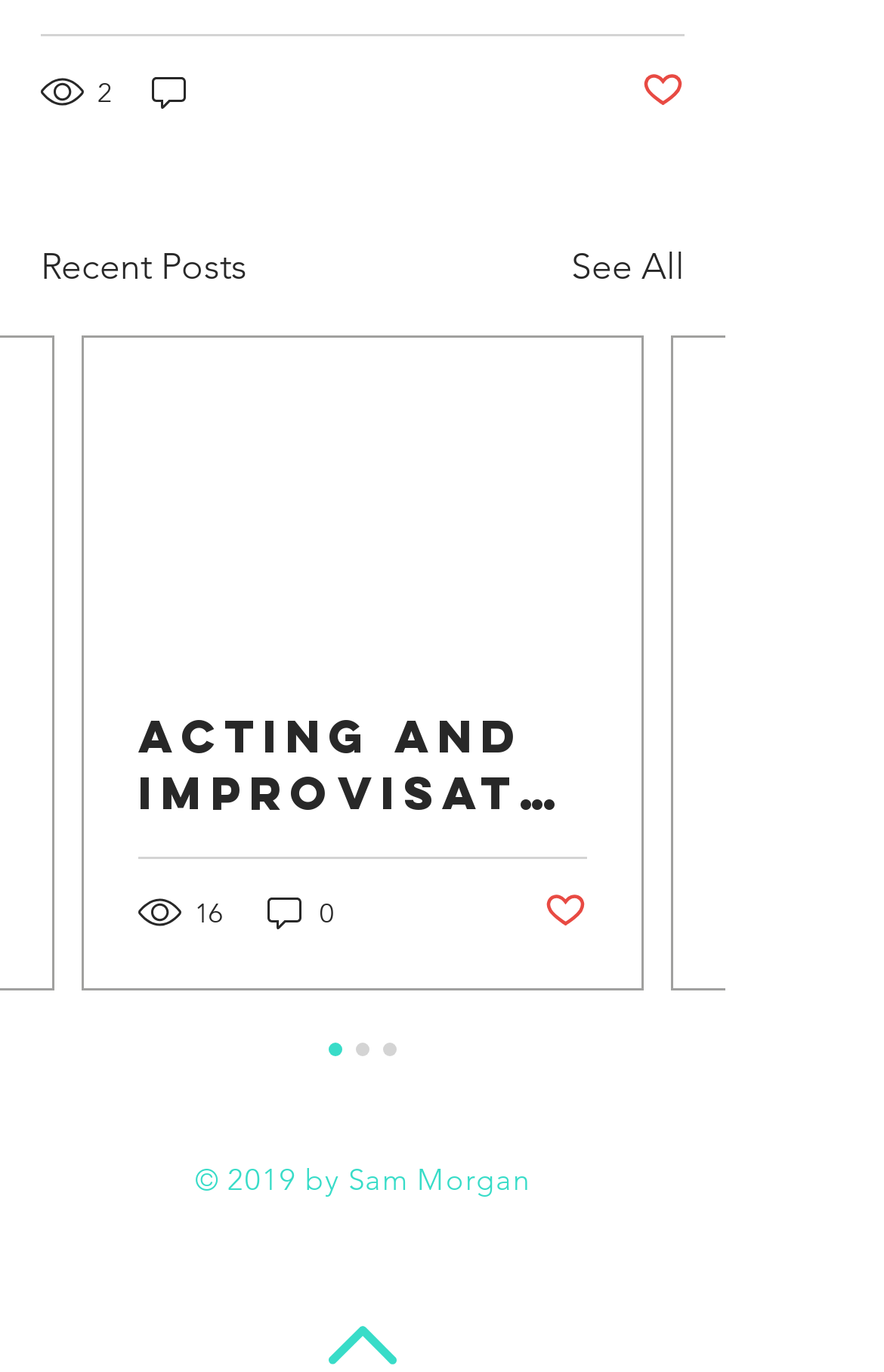Determine the bounding box coordinates for the area that needs to be clicked to fulfill this task: "View recent posts". The coordinates must be given as four float numbers between 0 and 1, i.e., [left, top, right, bottom].

[0.046, 0.176, 0.279, 0.215]